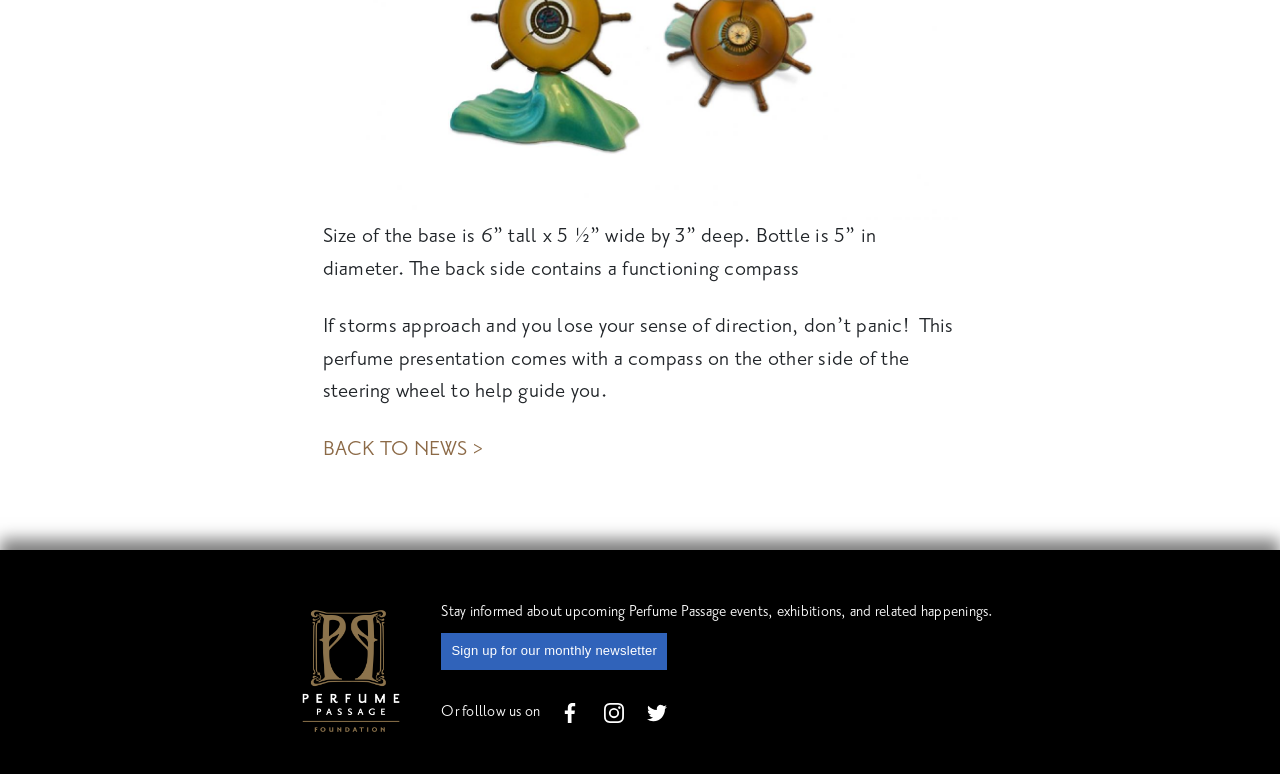Respond with a single word or phrase to the following question: What is the diameter of the bottle?

5”